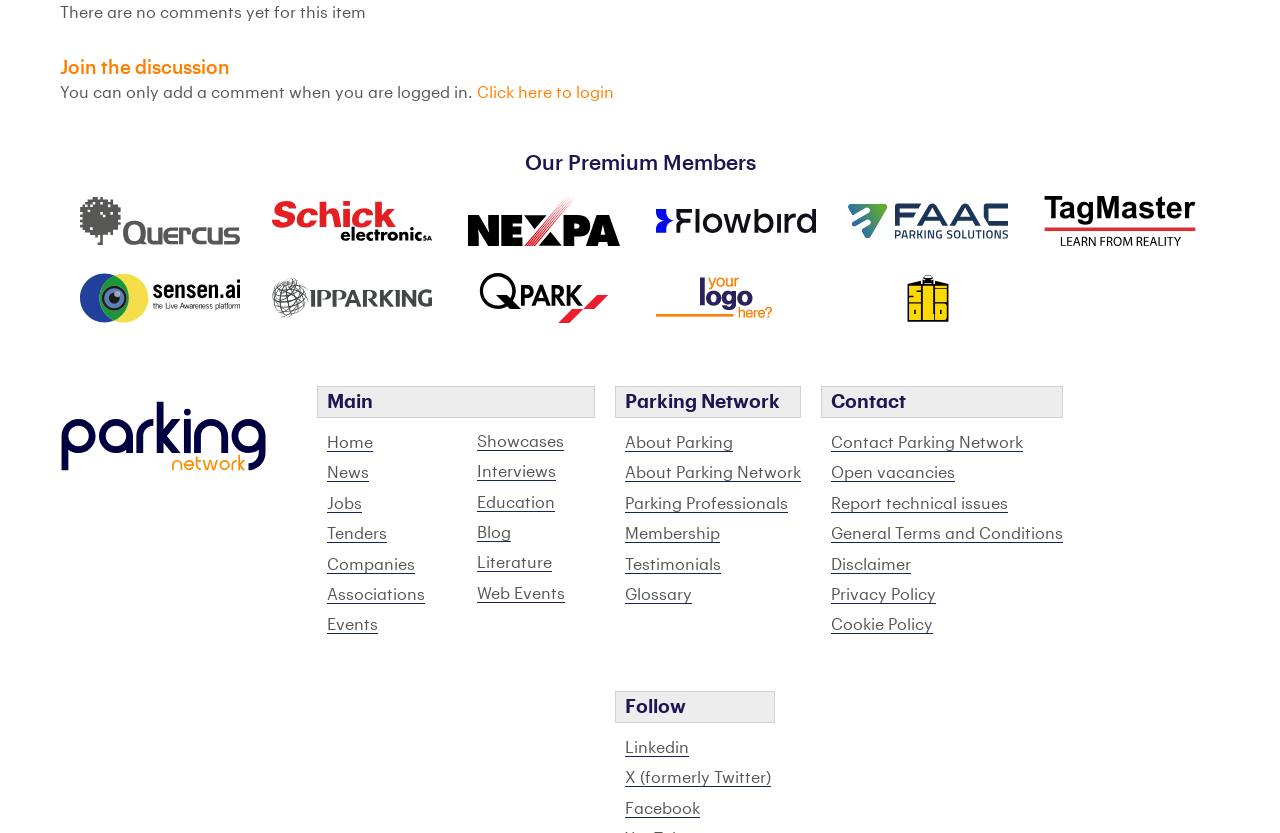Identify the bounding box of the UI element that matches this description: "Home".

[0.255, 0.522, 0.291, 0.543]